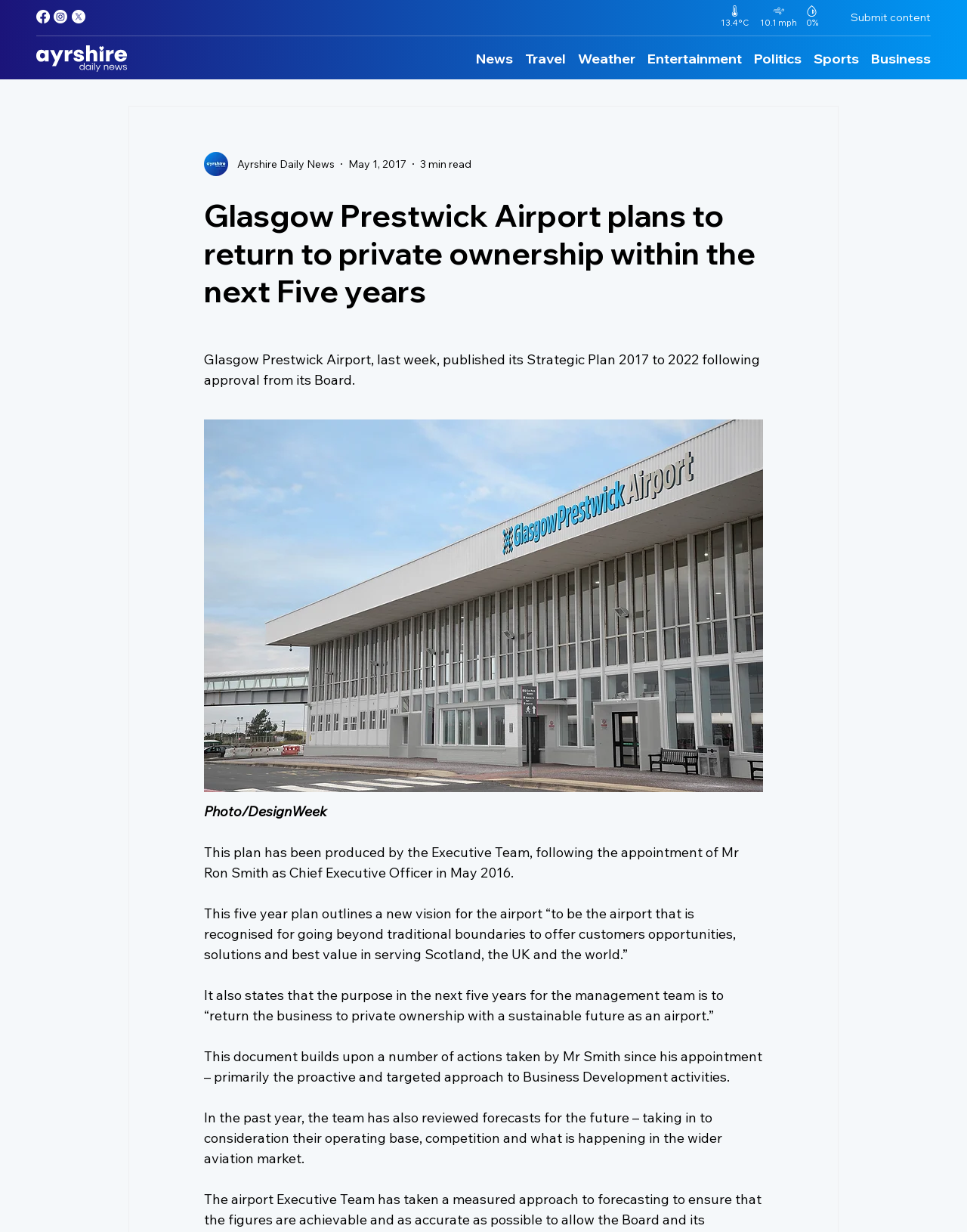Please specify the bounding box coordinates of the region to click in order to perform the following instruction: "Read more about Glasgow Prestwick Airport plans".

[0.211, 0.16, 0.789, 0.252]